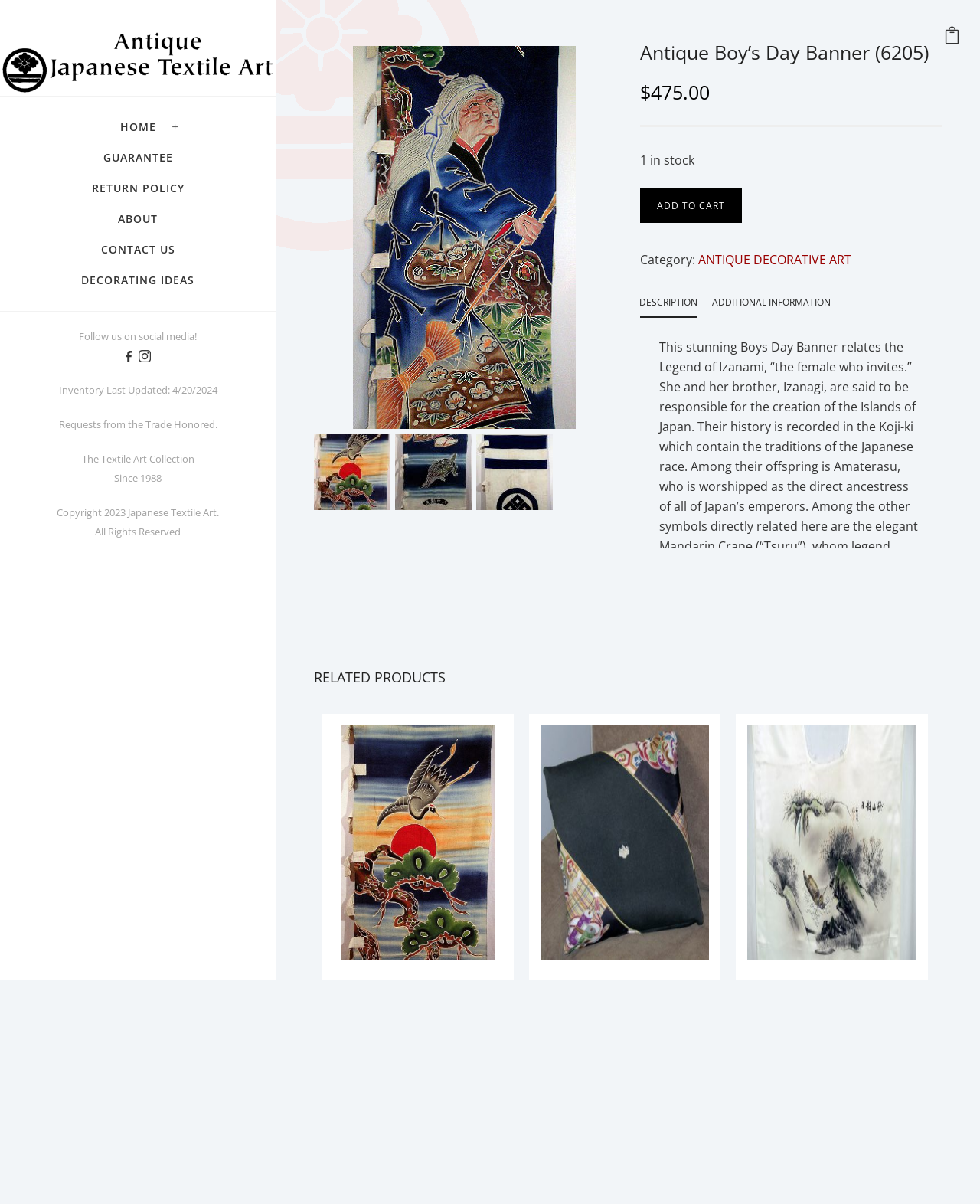Based on the element description, predict the bounding box coordinates (top-left x, top-left y, bottom-right x, bottom-right y) for the UI element in the screenshot: Contact Us

[0.103, 0.195, 0.179, 0.22]